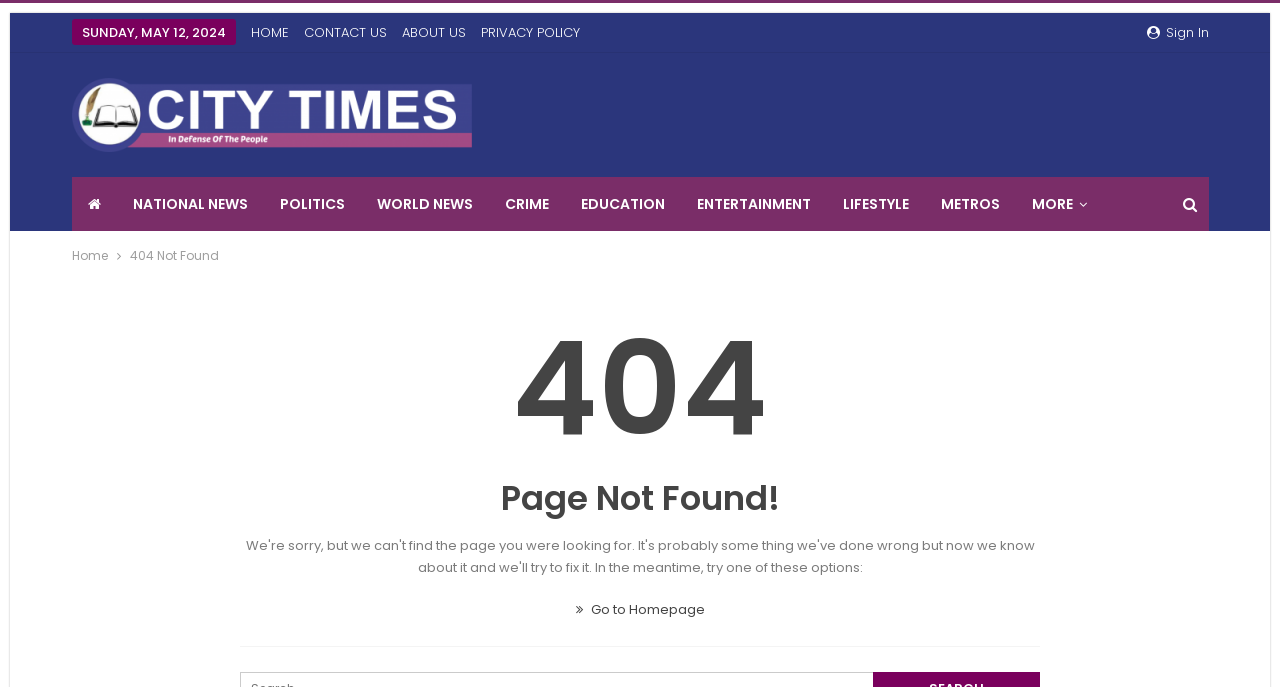Show the bounding box coordinates for the element that needs to be clicked to execute the following instruction: "Sign in". Provide the coordinates in the form of four float numbers between 0 and 1, i.e., [left, top, right, bottom].

[0.907, 0.033, 0.944, 0.061]